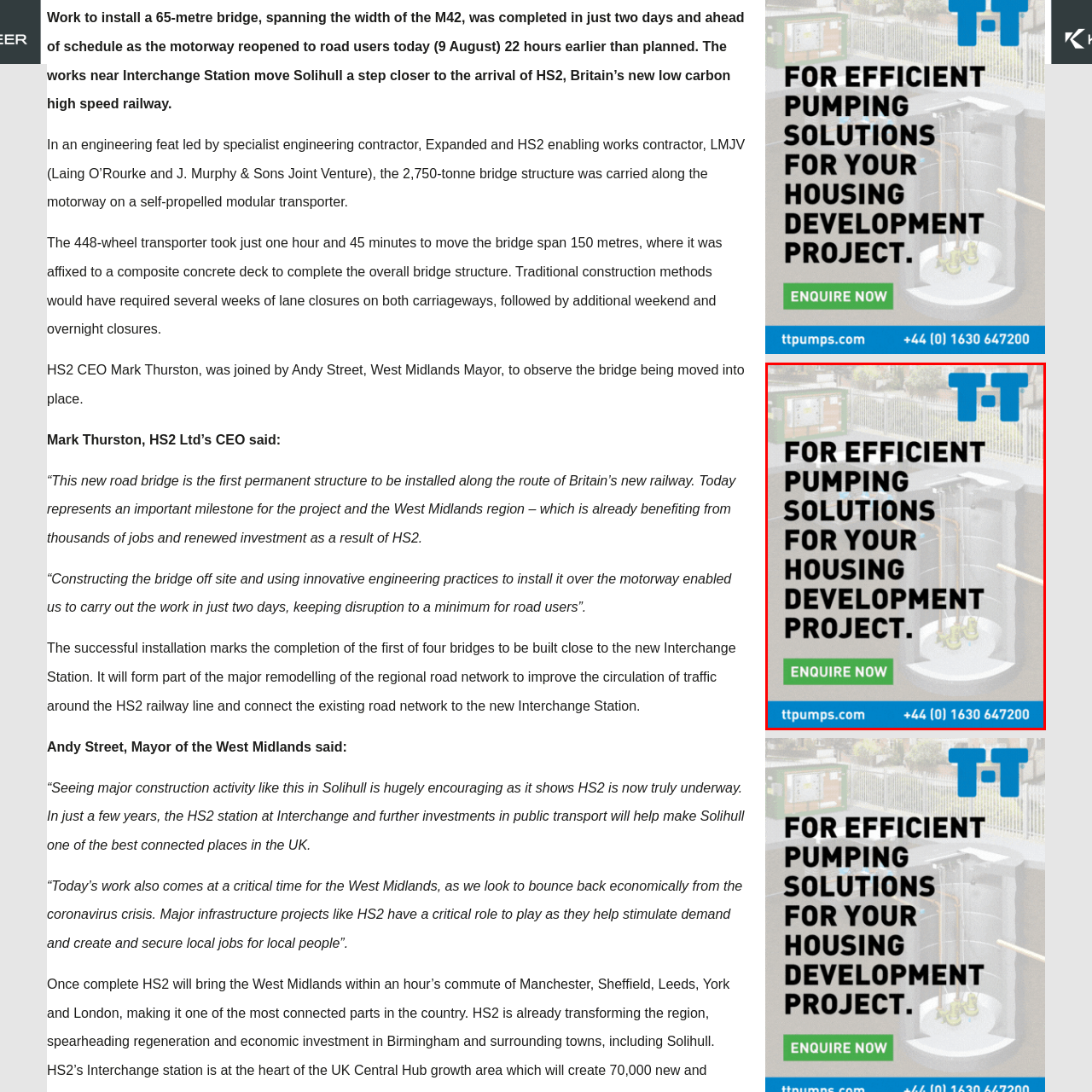Notice the image within the red frame, What is the contact number provided for potential clients?
 Your response should be a single word or phrase.

+44 (0) 1630 647200